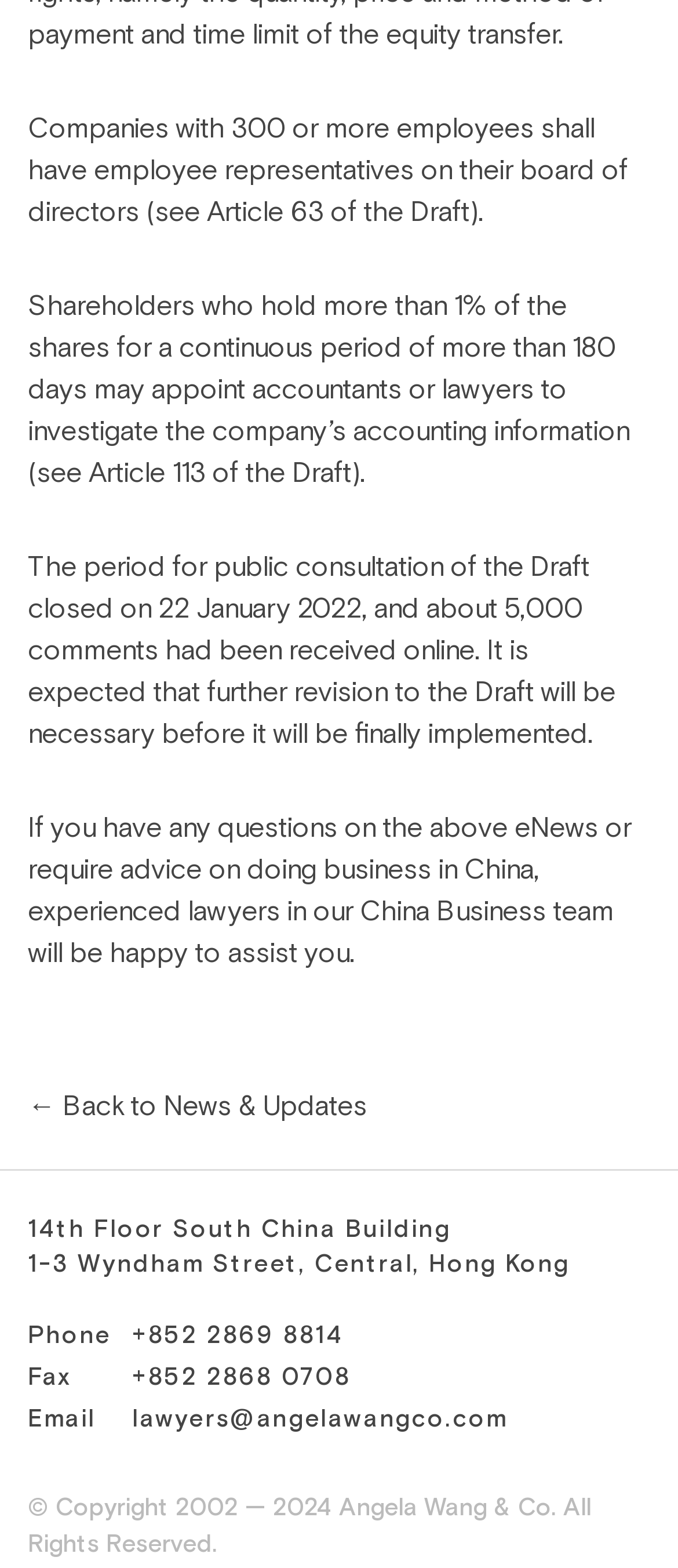Using the elements shown in the image, answer the question comprehensively: What is the address of the law firm?

The address of the law firm is mentioned in the text as '14th Floor South China Building' and '1-3 Wyndham Street, Central, Hong Kong', which are located in close proximity to each other.